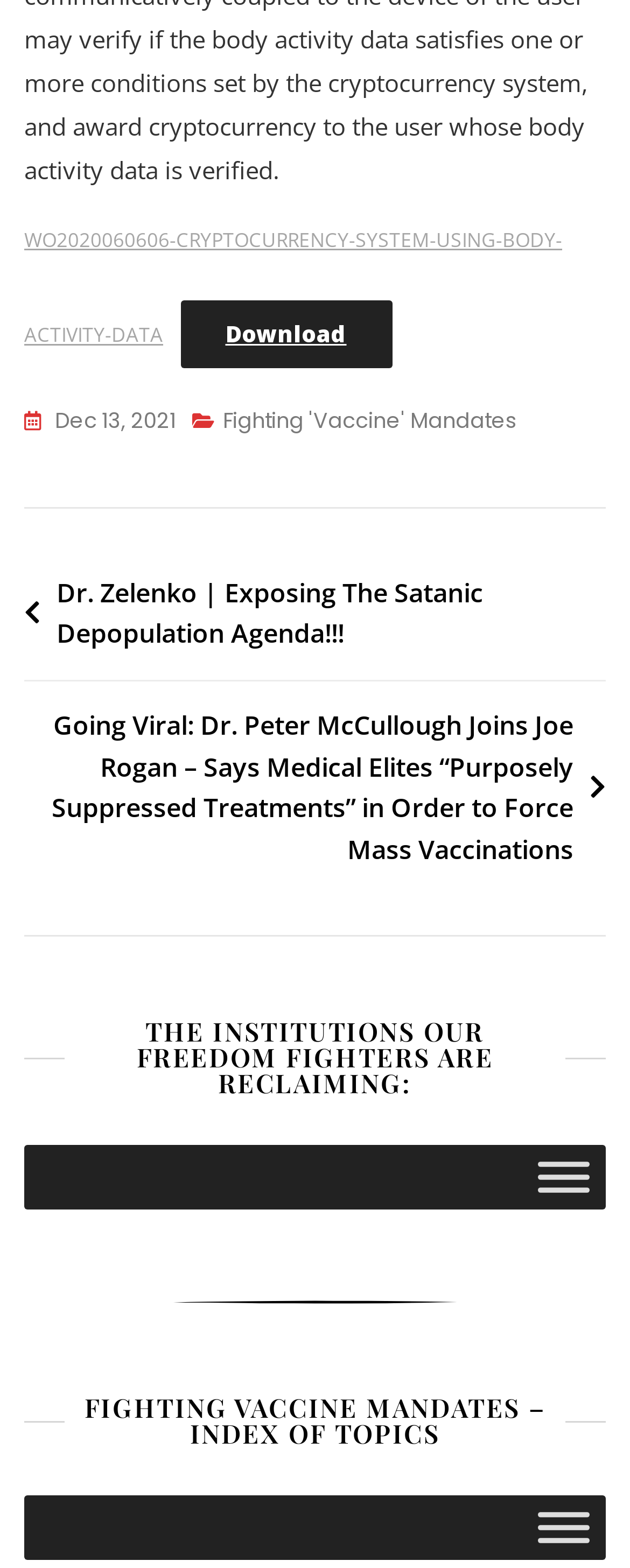Please determine the bounding box coordinates of the element to click in order to execute the following instruction: "Explore the institutions our freedom fighters are reclaiming". The coordinates should be four float numbers between 0 and 1, specified as [left, top, right, bottom].

[0.038, 0.65, 0.962, 0.7]